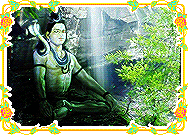Provide a thorough and detailed response to the question by examining the image: 
What surrounds the figure in the image?

The caption explicitly states that the figure is surrounded by lush greenery and a gentle waterfall, which symbolizes tranquility and connection with nature.